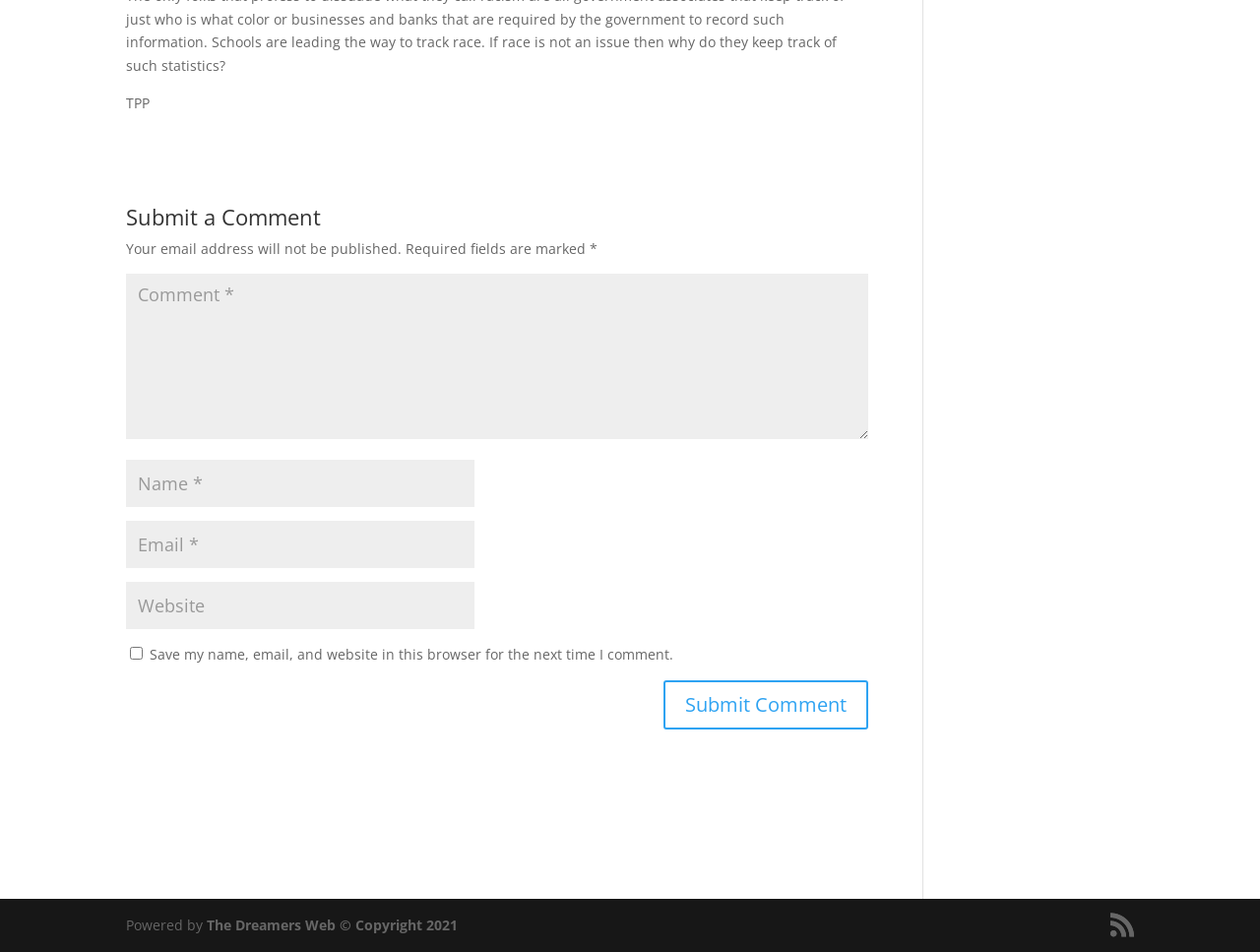Bounding box coordinates are specified in the format (top-left x, top-left y, bottom-right x, bottom-right y). All values are floating point numbers bounded between 0 and 1. Please provide the bounding box coordinate of the region this sentence describes: input value="Email *" aria-describedby="email-notes" name="email"

[0.1, 0.547, 0.377, 0.597]